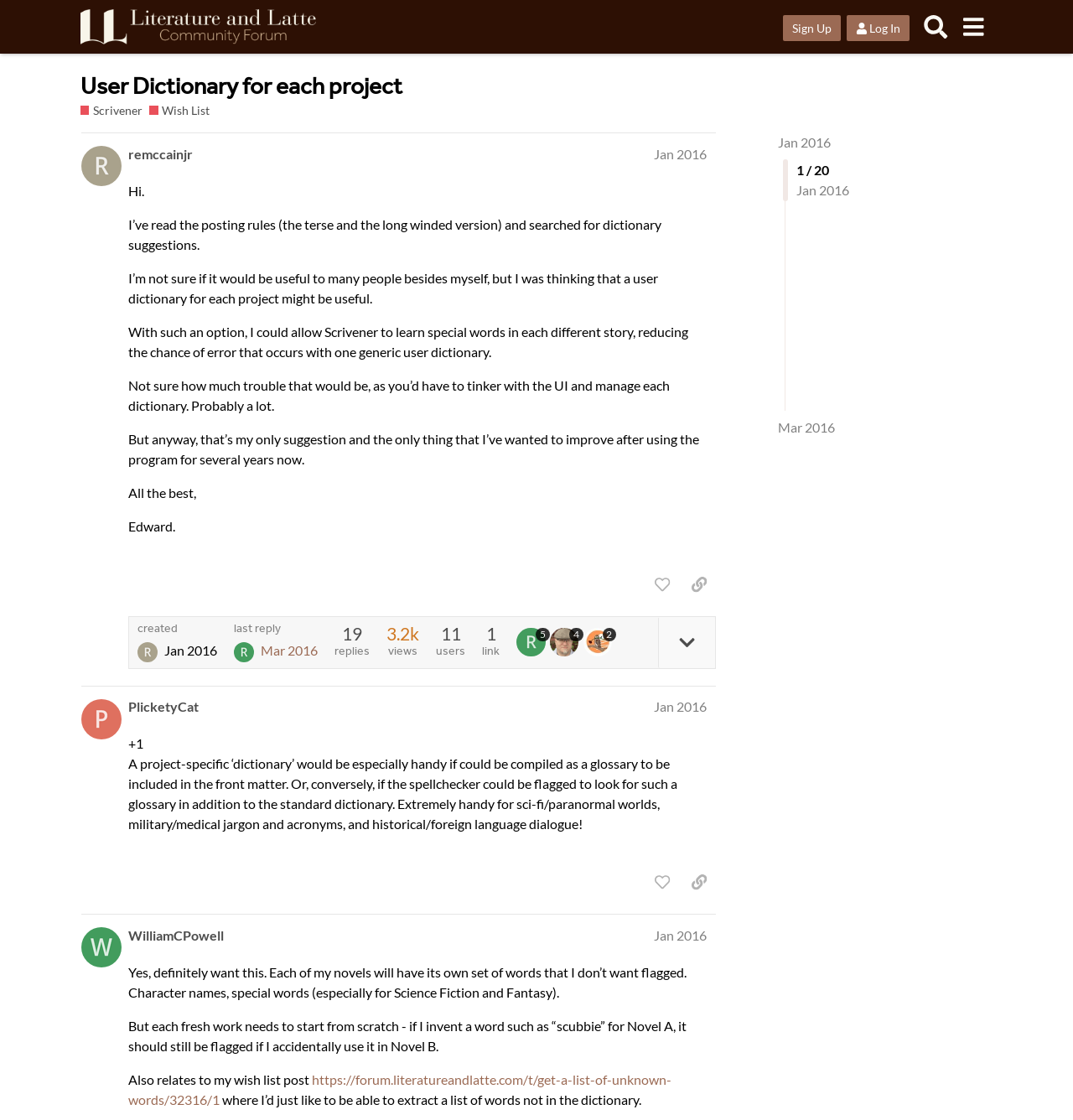Provide a short answer using a single word or phrase for the following question: 
What is the name of the forum?

Literature & Latte Forums